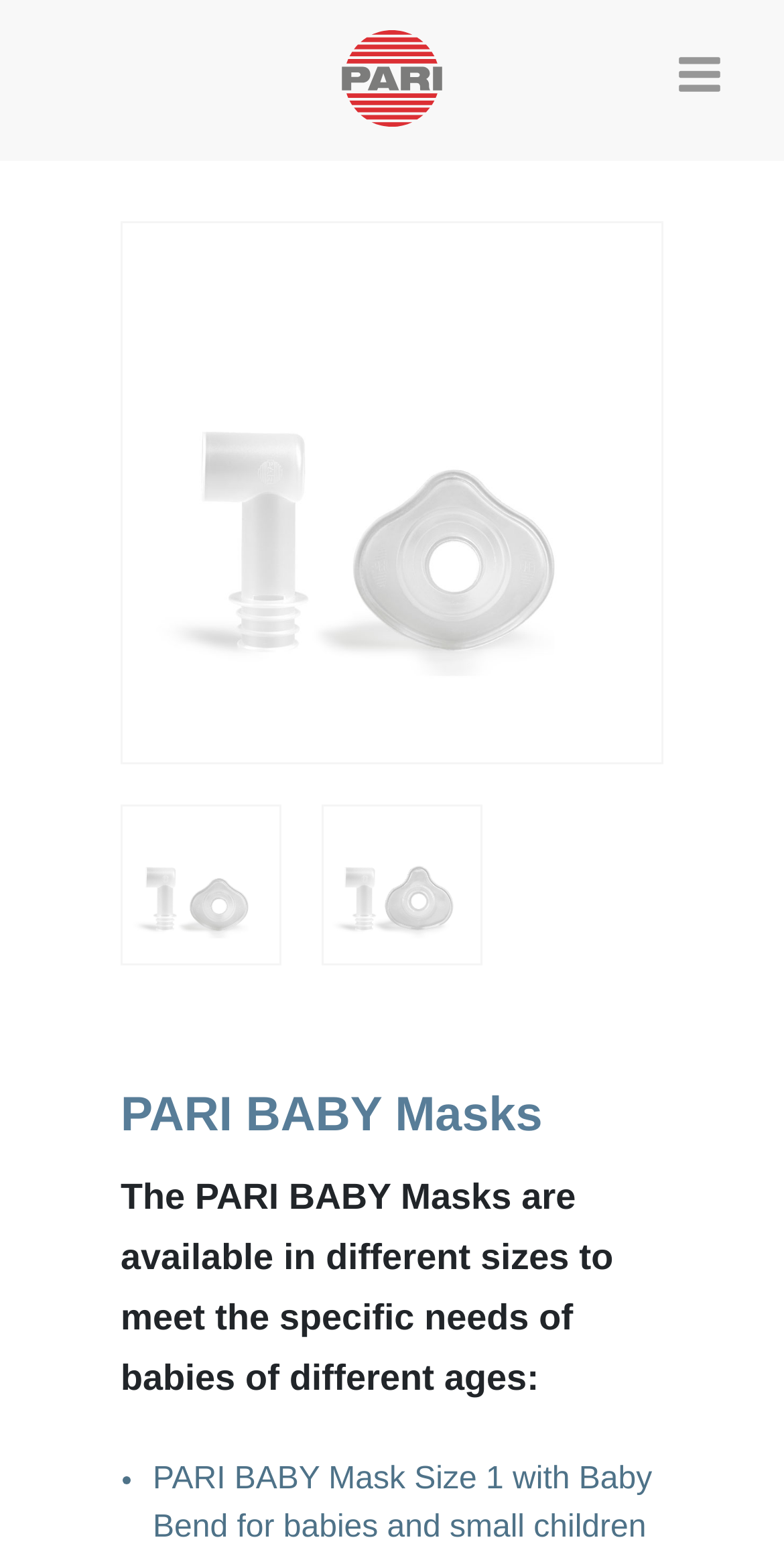Locate the coordinates of the bounding box for the clickable region that fulfills this instruction: "go to Pari Homepage".

[0.436, 0.019, 0.564, 0.082]